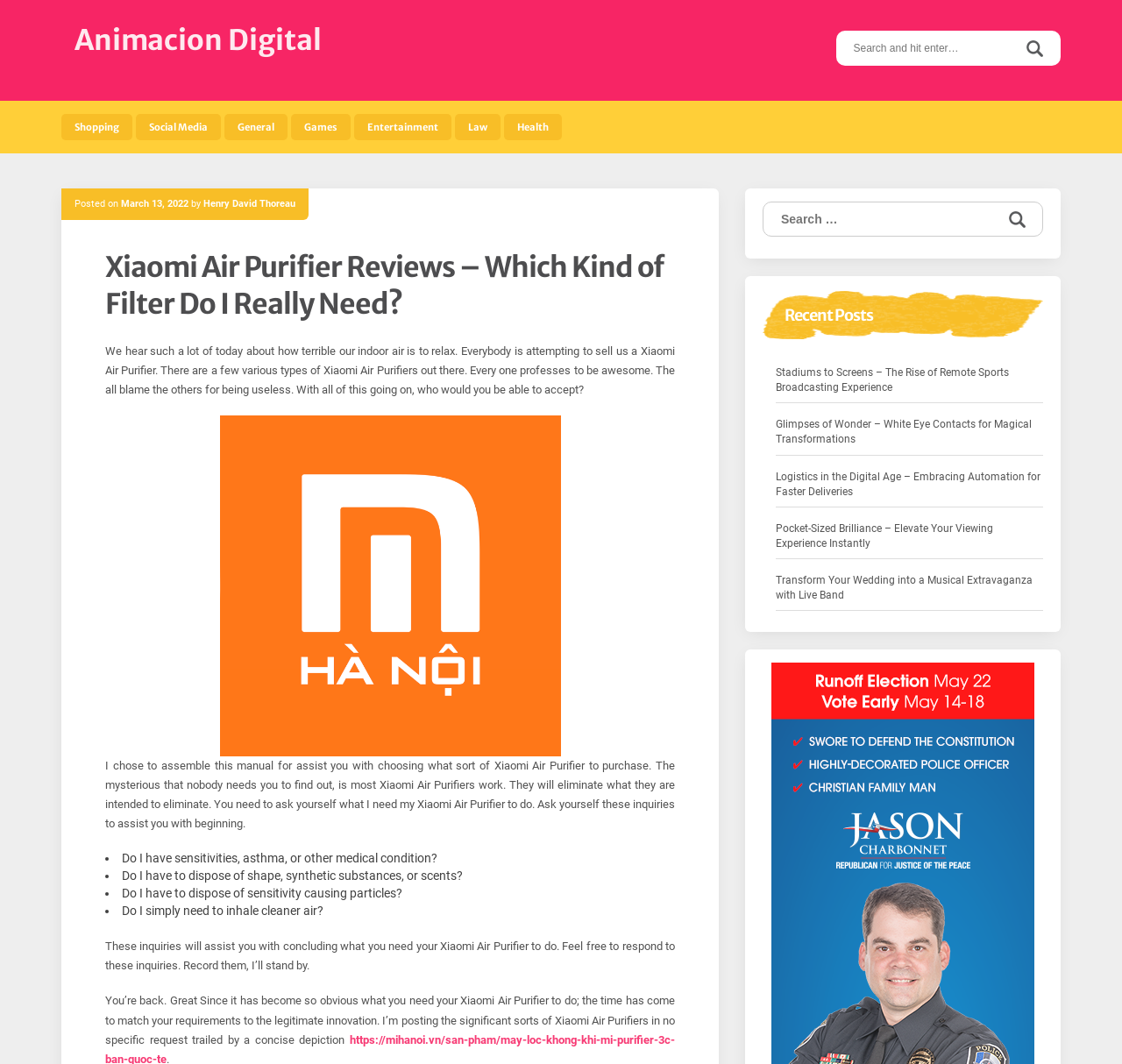What is the purpose of the search box?
We need a detailed and exhaustive answer to the question. Please elaborate.

The search box is located at the top right corner of the webpage and is labeled as 'Search for:', indicating that it is used to search for content within the website.